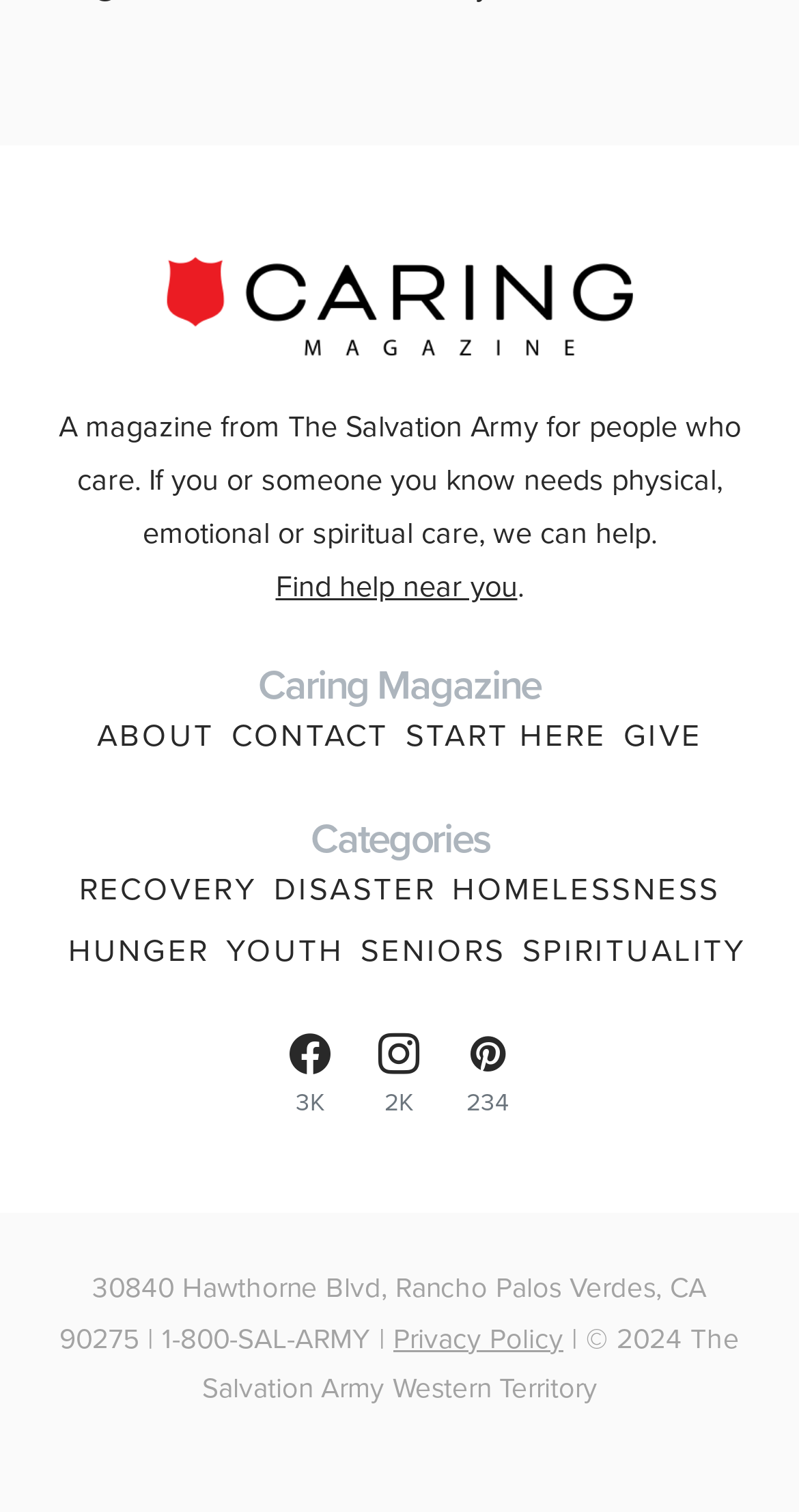Pinpoint the bounding box coordinates of the area that should be clicked to complete the following instruction: "Read the 'Caring Magazine'". The coordinates must be given as four float numbers between 0 and 1, i.e., [left, top, right, bottom].

[0.062, 0.162, 0.938, 0.244]